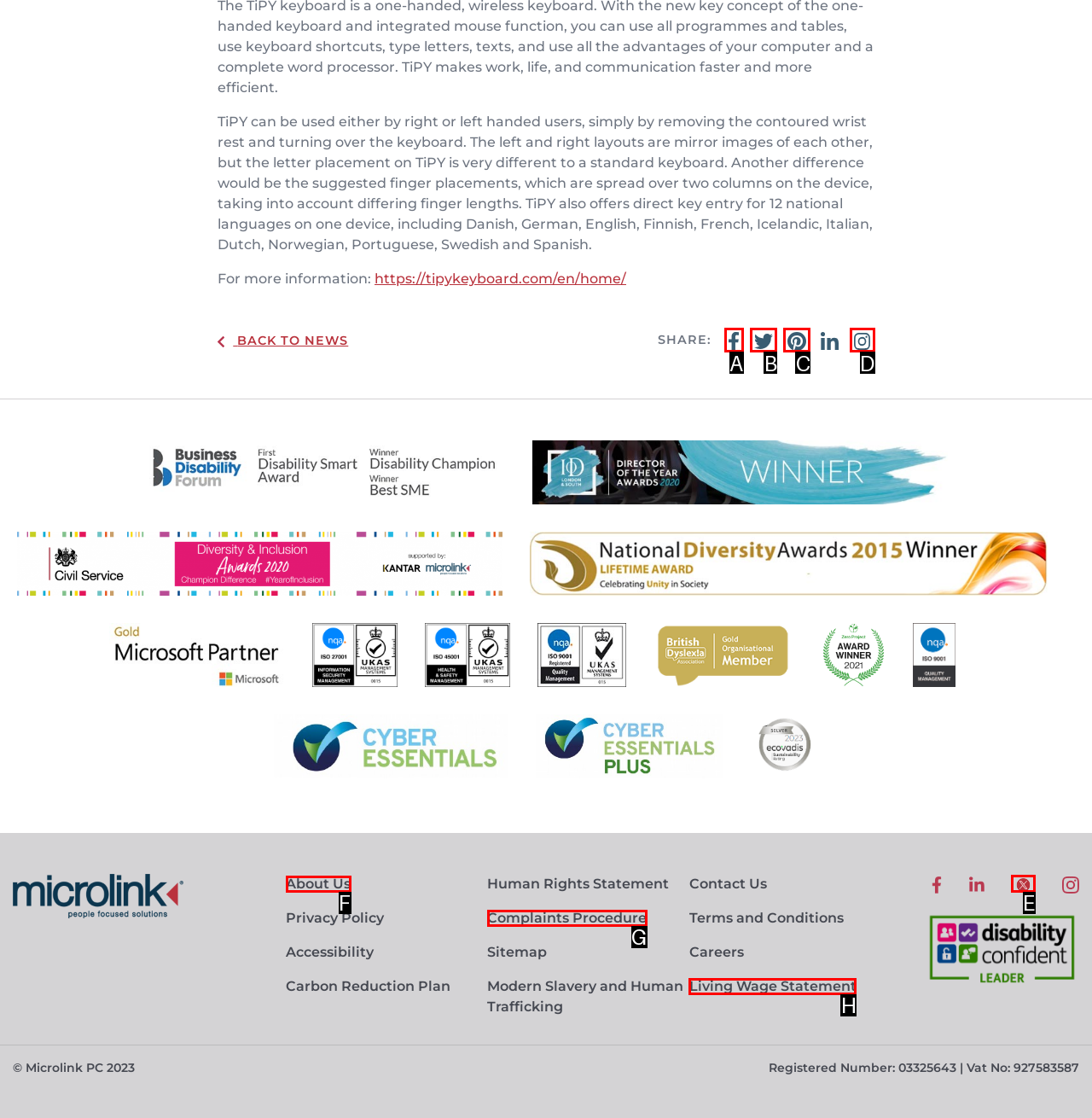Identify the correct UI element to click on to achieve the task: Check the company's Twitter page. Provide the letter of the appropriate element directly from the available choices.

E